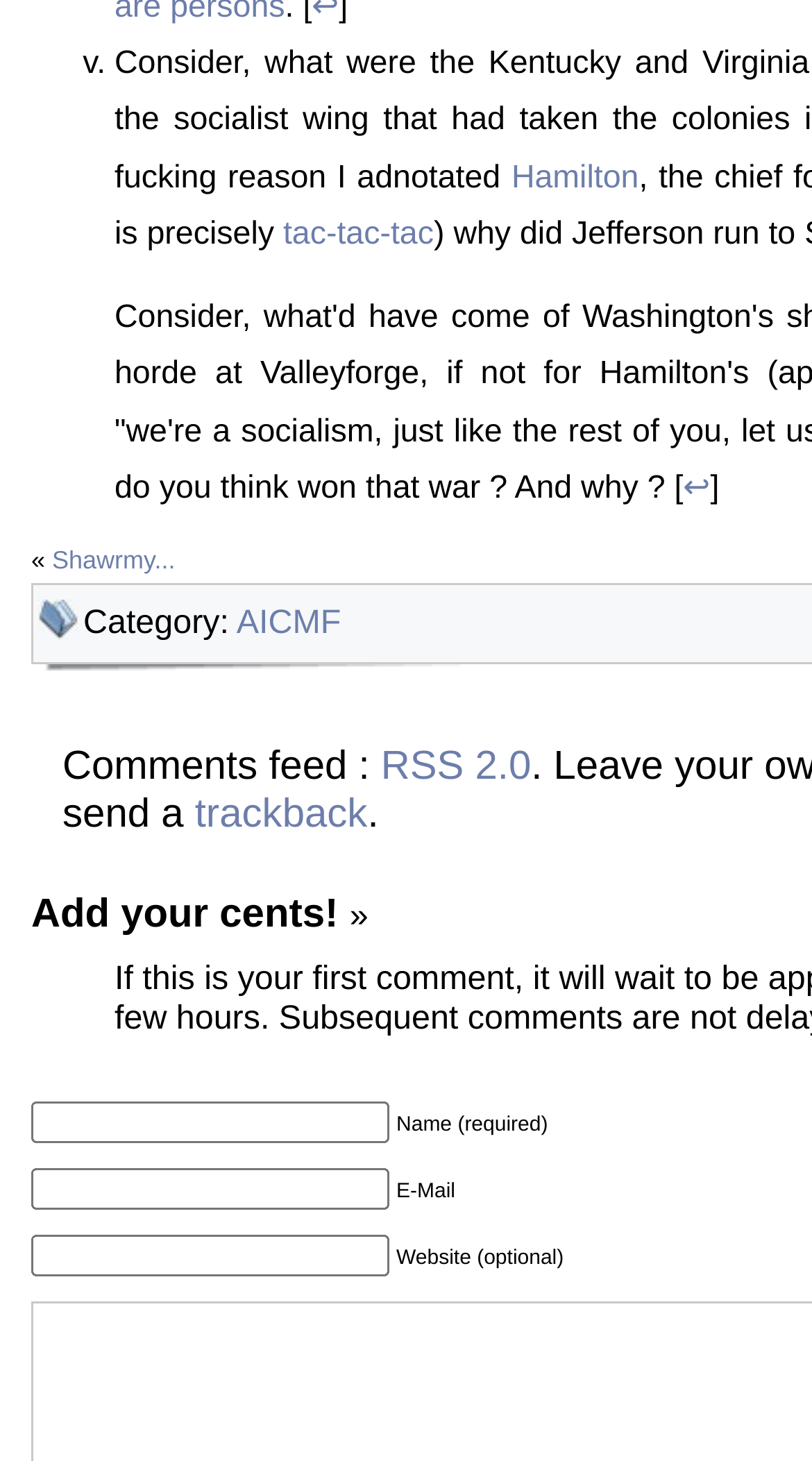What is the category of the current webpage?
Observe the image and answer the question with a one-word or short phrase response.

AICMF